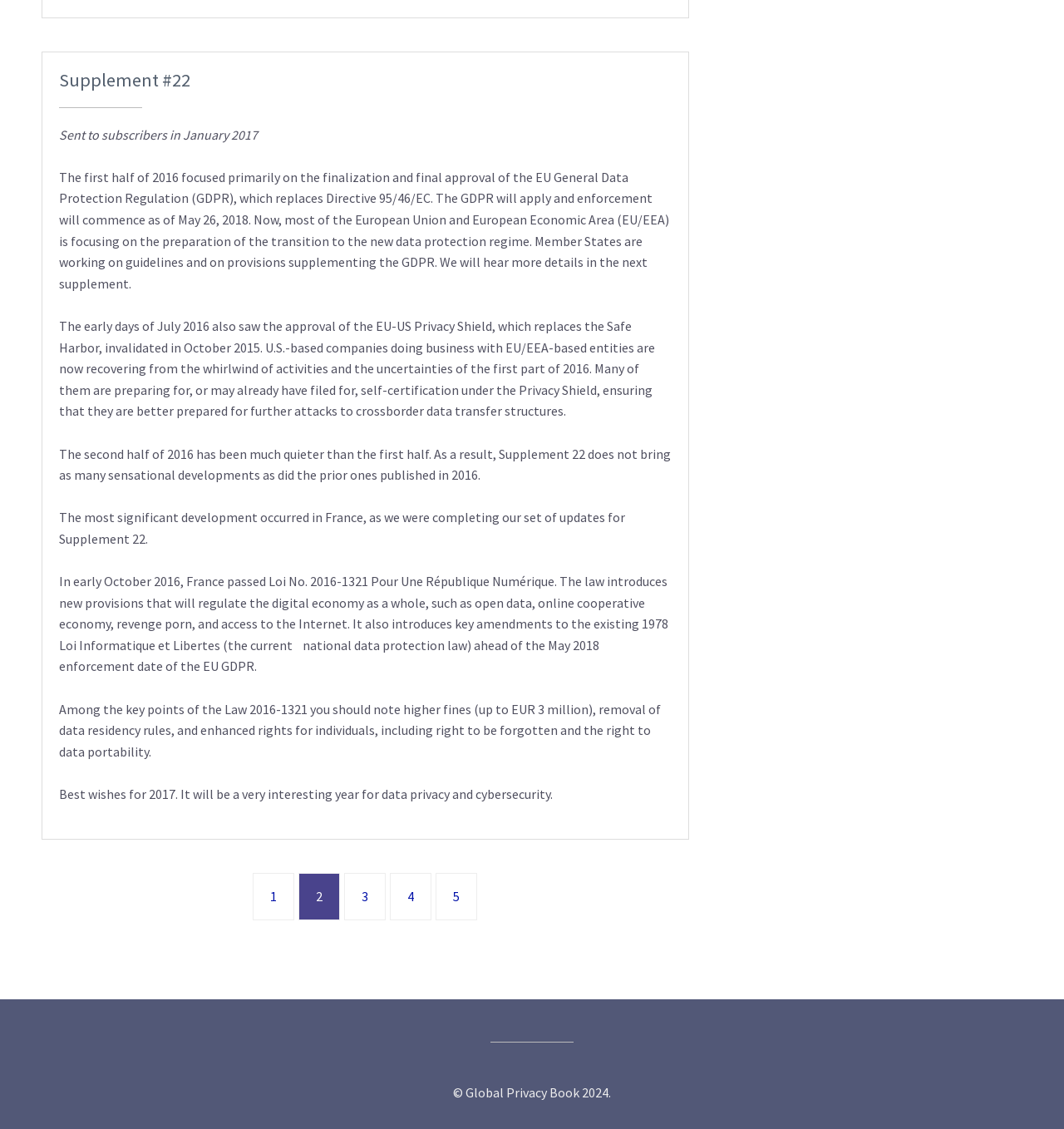Determine the bounding box for the HTML element described here: "Supplement #22". The coordinates should be given as [left, top, right, bottom] with each number being a float between 0 and 1.

[0.055, 0.06, 0.179, 0.081]